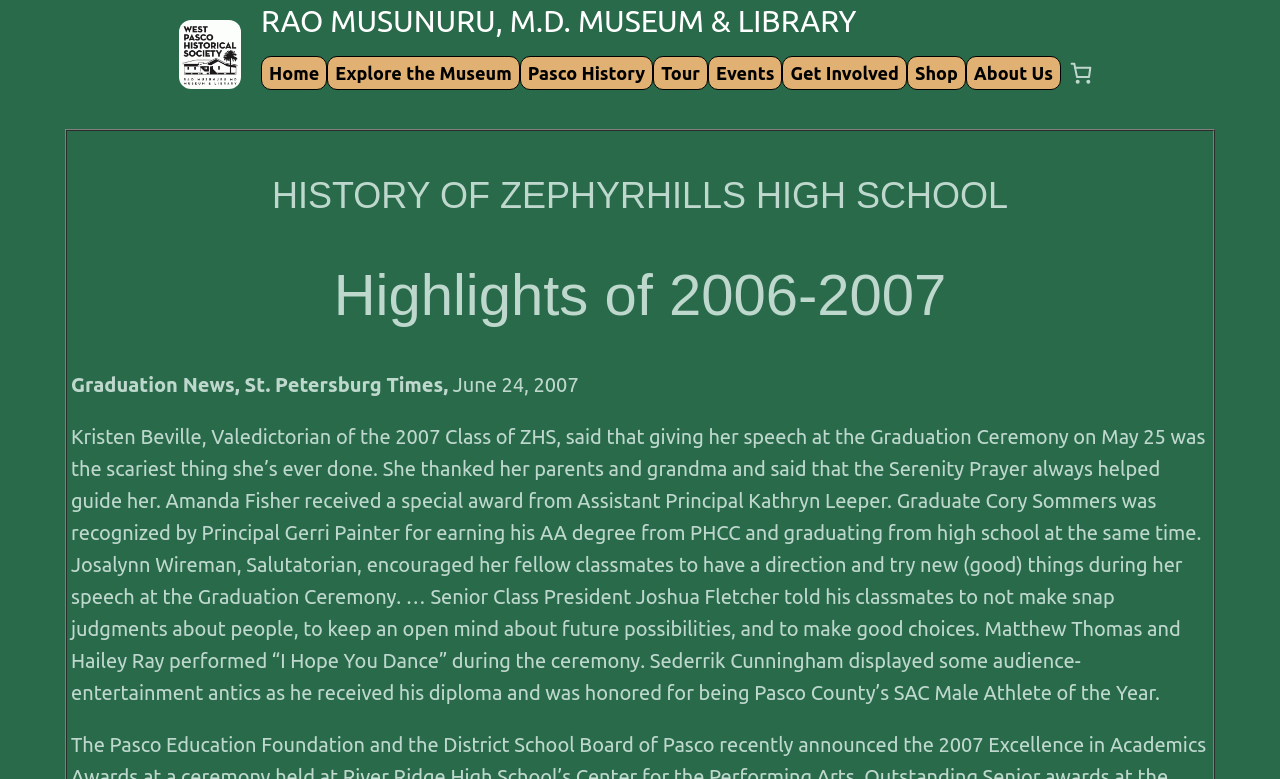Describe all visible elements and their arrangement on the webpage.

The webpage is about Zephyrhills High School, specifically highlighting the 2006-2007 history of the school. At the top-left corner, there is a figure containing the WPHS Logo. Below the logo, there is a prominent heading that reads "RAO MUSUNURU, M.D. MUSEUM & LIBRARY". 

To the right of the heading, there is a main navigation menu with 9 links: "Home", "Explore the Museum", "Pasco History", "Tour", "Events", "Get Involved", "Shop", and "About Us". These links are aligned horizontally and take up a significant portion of the top section of the page.

On the top-right corner, there is a button indicating that there are 0 items in the cart, with a total price of $0.00. Next to the button, there is a small image.

The main content of the page is divided into two sections. The first section has a heading that reads "HISTORY OF ZEPHYRHILLS HIGH SCHOOL", and the second section has a heading that reads "Highlights of 2006-2007". These sections are positioned below the navigation menu and take up the majority of the page. The content of these sections is not explicitly stated, but based on the headings, it appears to be a historical account of the school's 2006-2007 year, including graduation news and highlights.